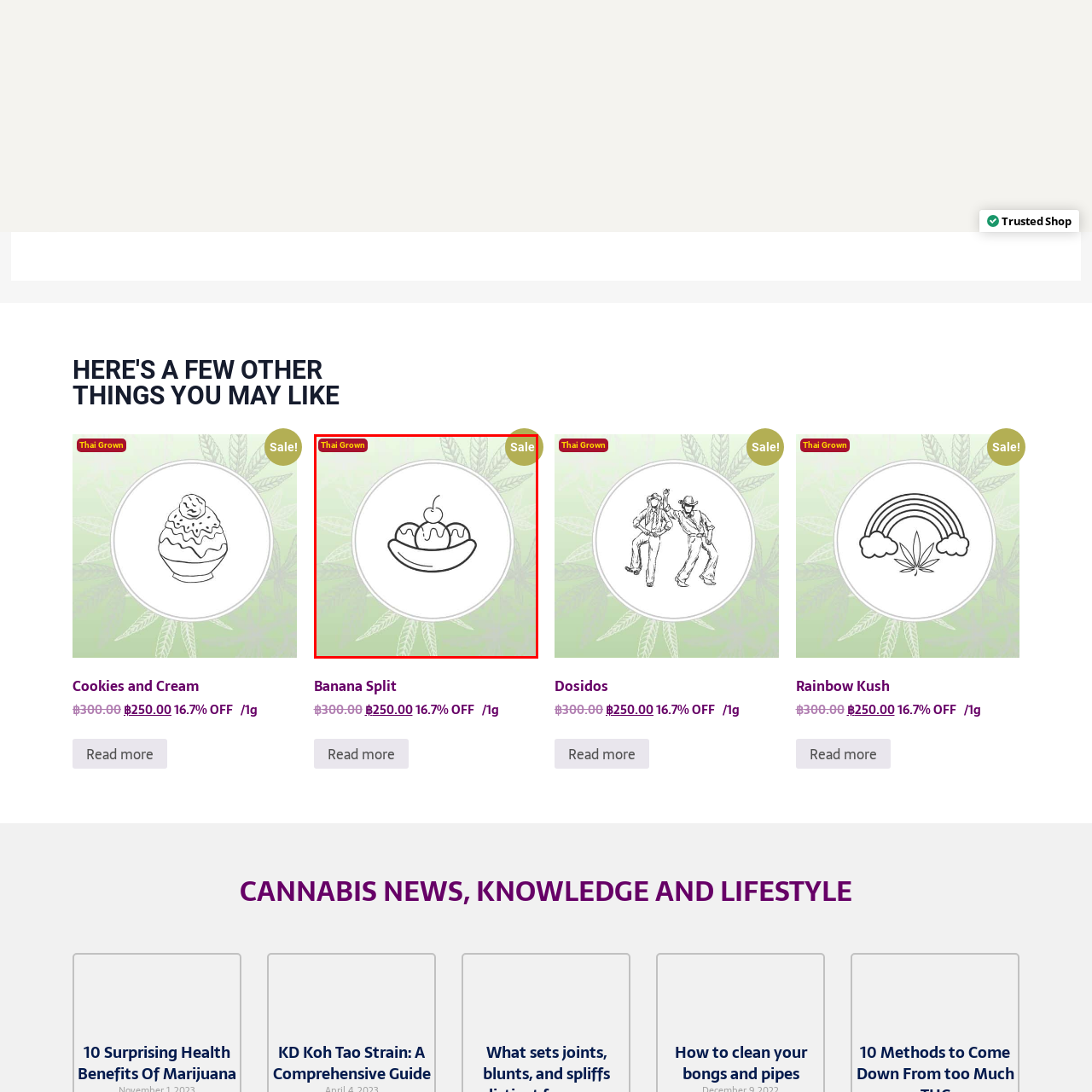What is the color of the background?
Check the image inside the red bounding box and provide your answer in a single word or short phrase.

Soft green